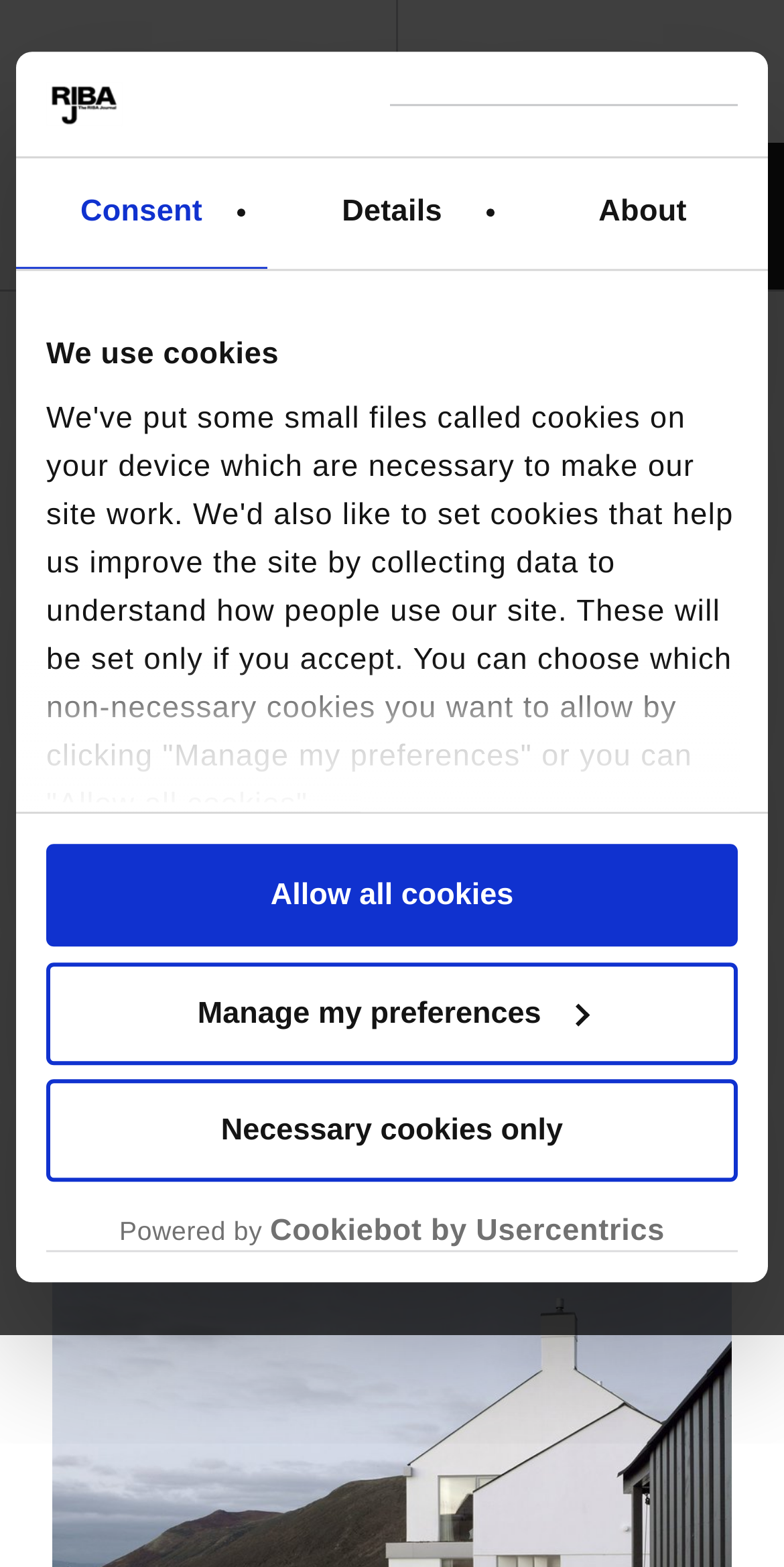What is the name of the architect?
With the help of the image, please provide a detailed response to the question.

I found the answer by looking at the text content of the webpage, specifically the sentence 'Maich Swift Architects’ modest yet exceptional clifftop house on the Gower Peninsula also won the RSAW’s project architect of the year award for director Paul Maich' which mentions the name of the architect.